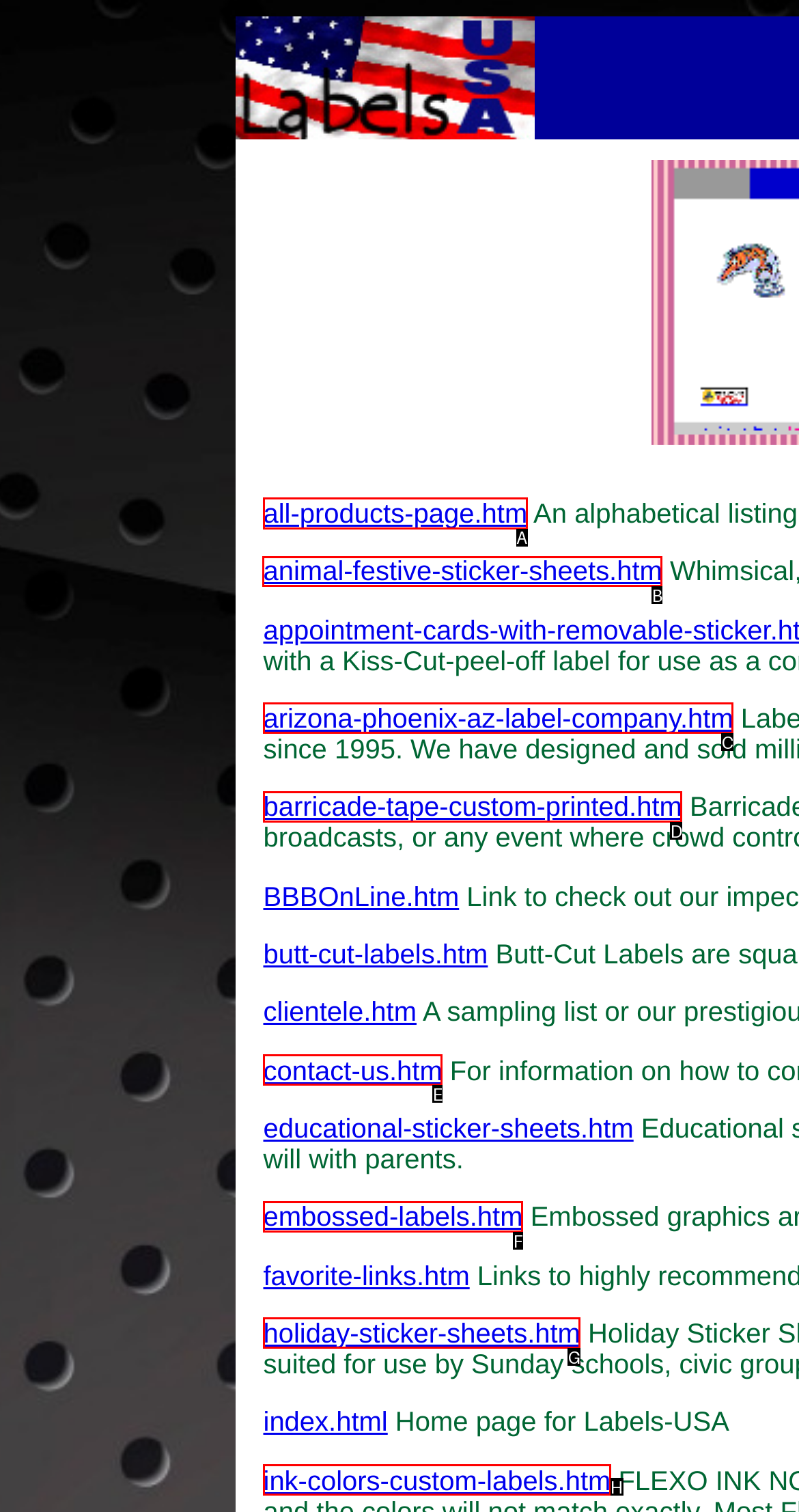Decide which HTML element to click to complete the task: view animal festive sticker sheets Provide the letter of the appropriate option.

B